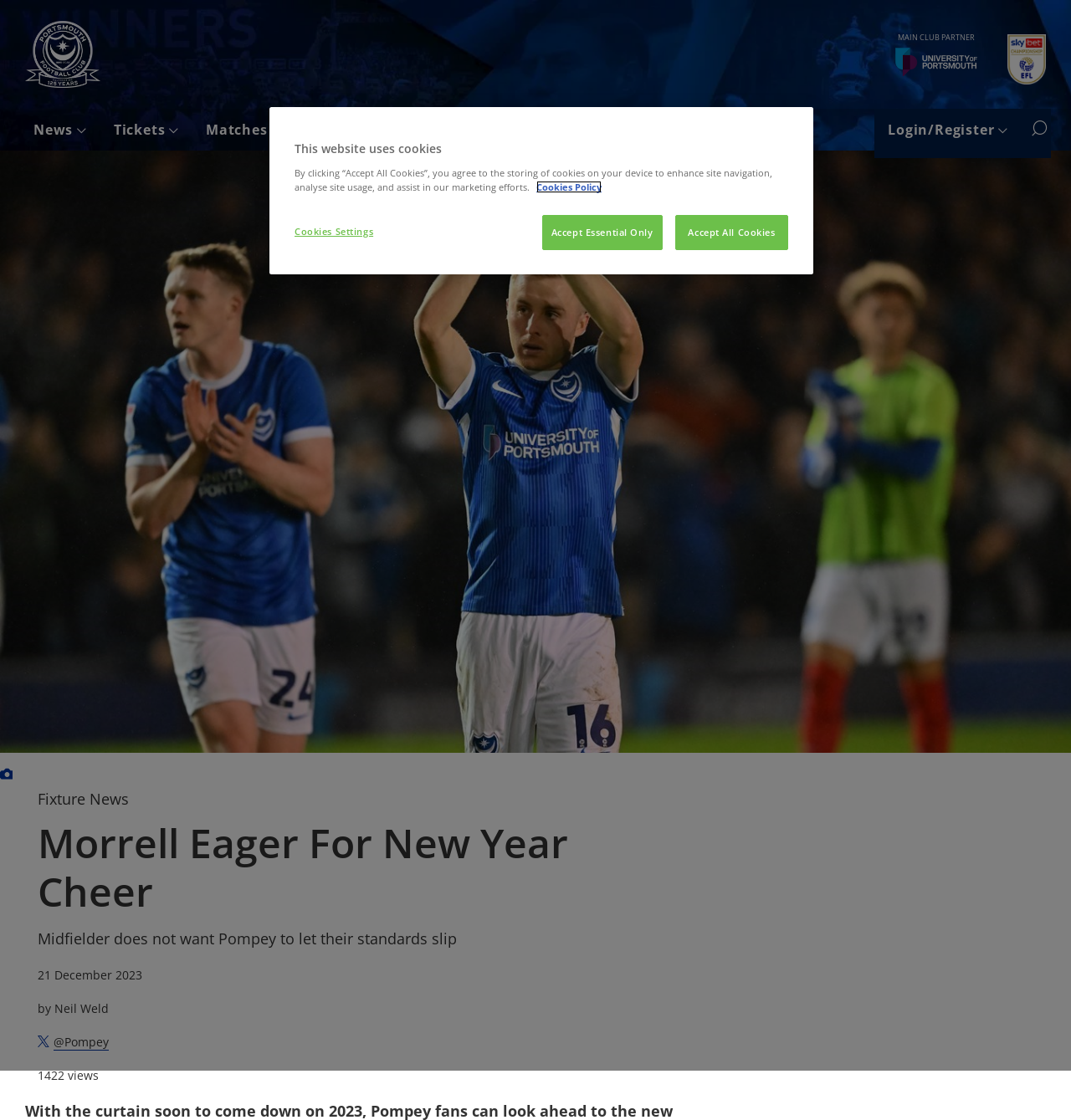Explain the webpage's design and content in an elaborate manner.

The webpage appears to be a news article from the Portsmouth Football Club website. At the top left, there is a Portsmouth Football Club badge that serves as a link to the home page. Next to it, there is a main club partner's logo. On the top right, there is a navigation menu with links to different sections of the website, including News, Tickets, Matches, iFollow, Teams, Retail, Fans, and More.

Below the navigation menu, there is a large image of Joe Morrell, a midfielder, with a caption "Photo: Graham Hunt/Pro Sports Images". The main content of the webpage is an article with the title "Morrell Eager For New Year Cheer" and a subheading "Midfielder does not want Pompey to let their standards slip". The article is dated December 21, 2023, and is written by Neil Weld. There is also a link to the author's Twitter handle @Pompey and a view count of 1422.

At the bottom of the page, there is a cookie banner that alerts users that the website uses cookies. The banner provides more information about the cookies and offers options to accept essential cookies only, accept all cookies, or adjust cookie settings.